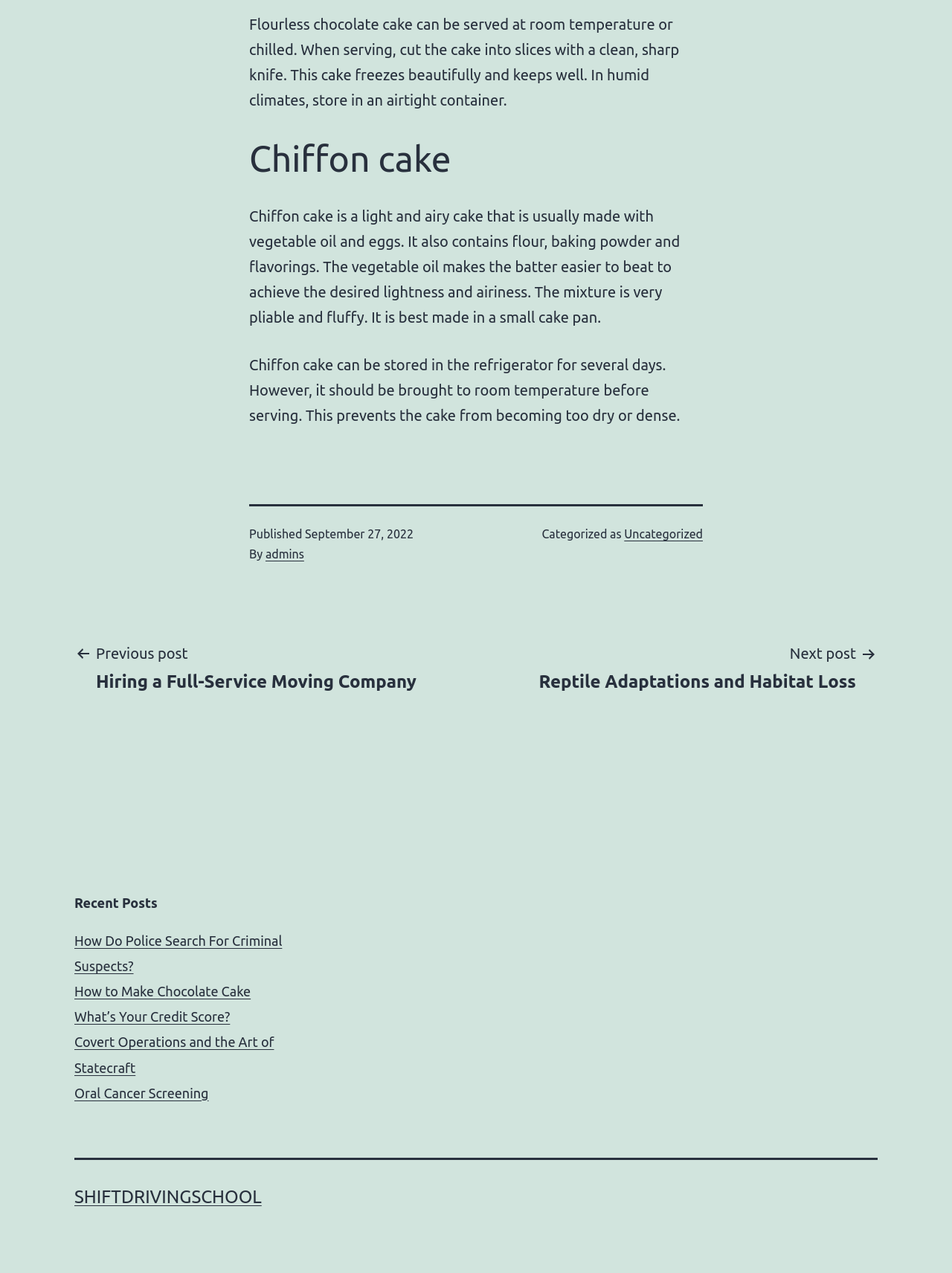What is the category of the post? Please answer the question using a single word or phrase based on the image.

Uncategorized